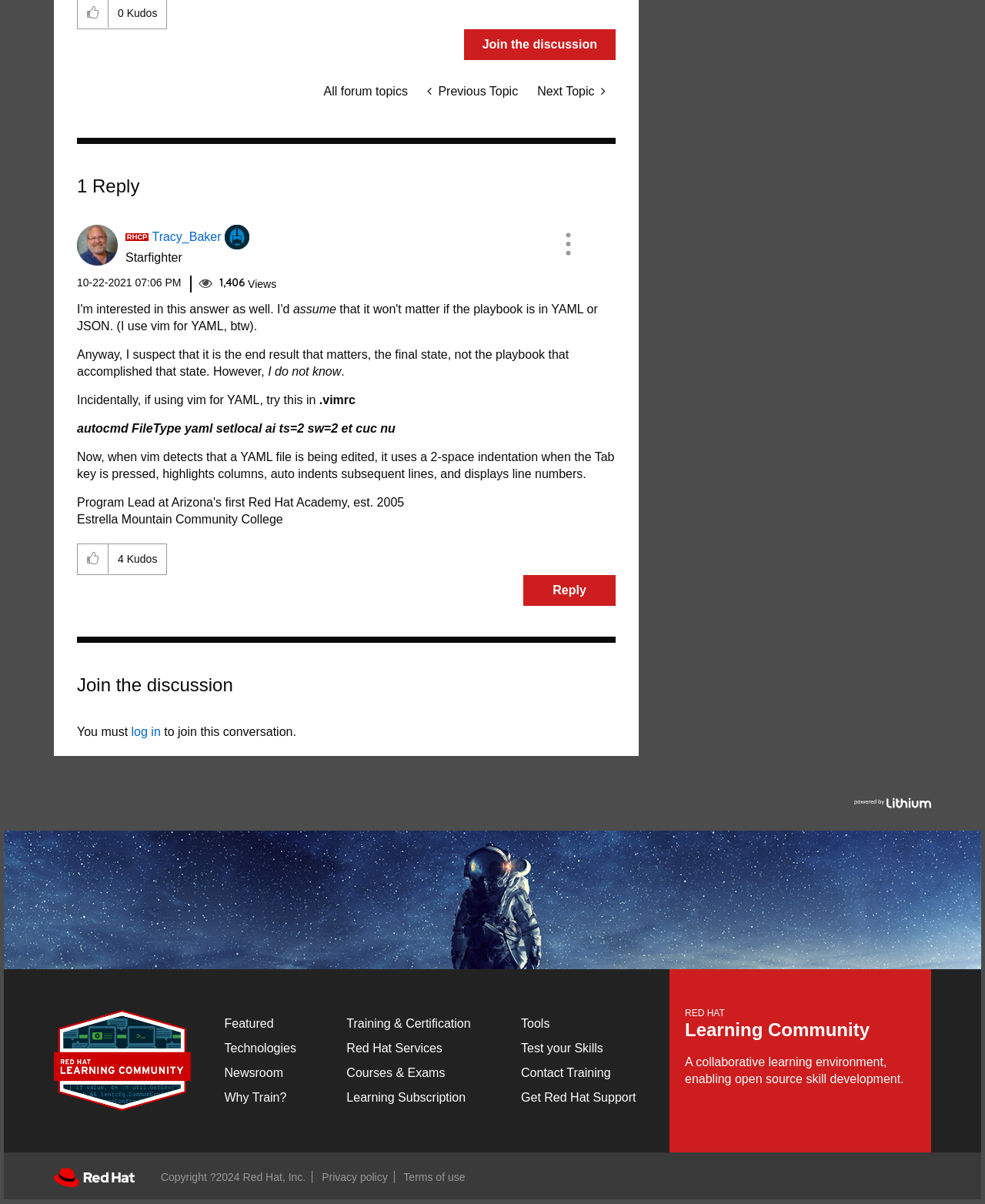Please locate the UI element described by "Aerial Inspections" and provide its bounding box coordinates.

None